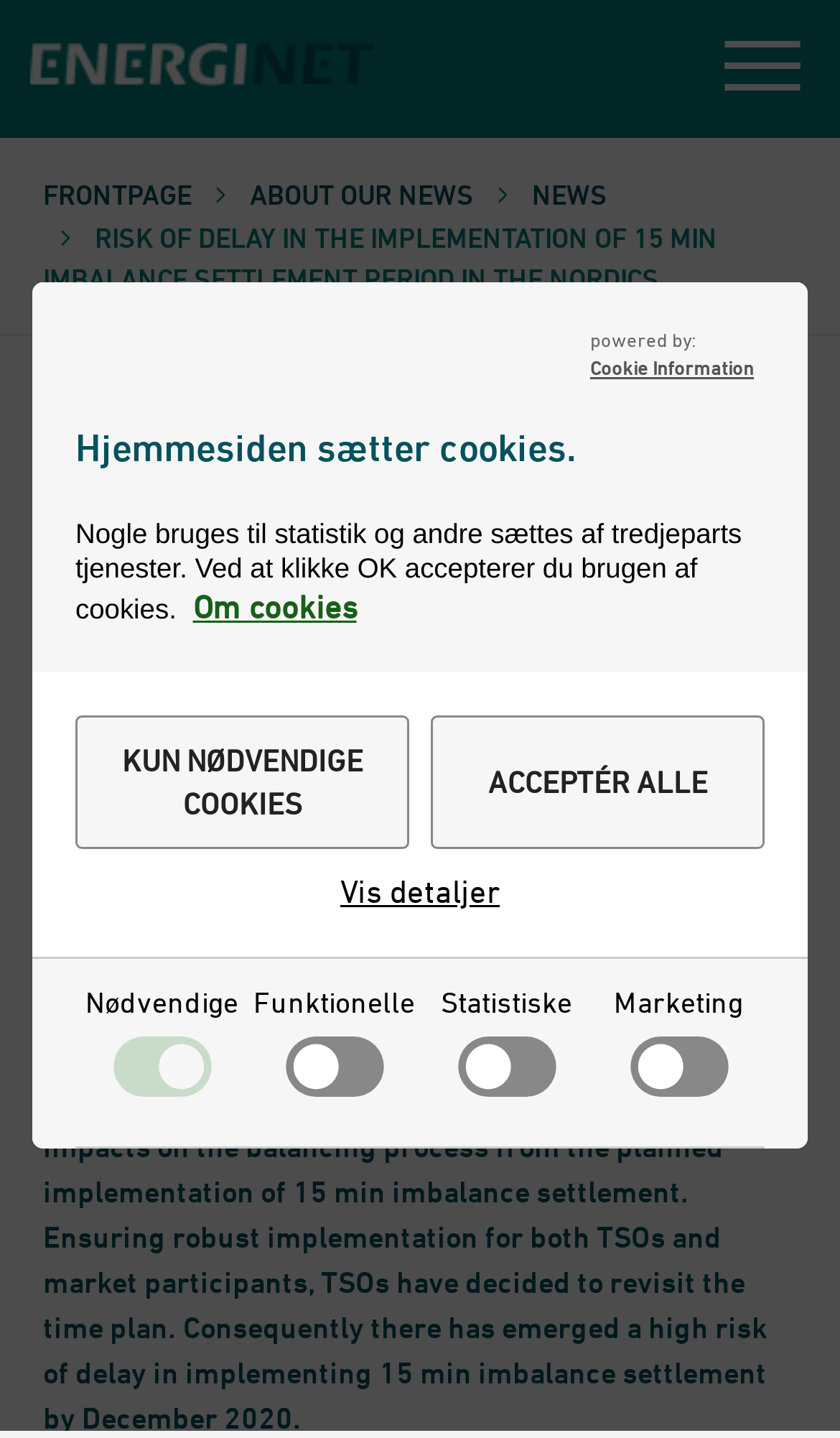Provide the bounding box coordinates for the UI element that is described as: "parent_node: Marketing name="cookie_cat_marketing"".

[0.724, 0.682, 0.891, 0.771]